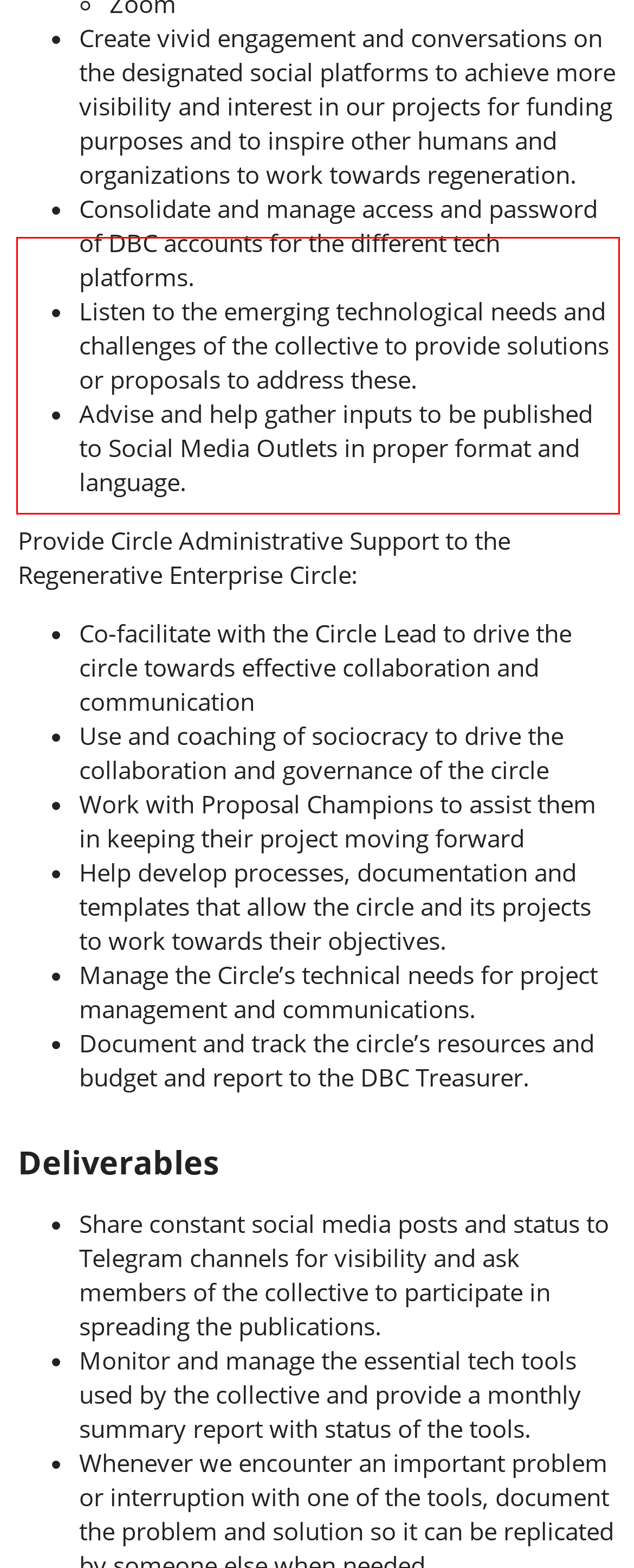Please identify and extract the text from the UI element that is surrounded by a red bounding box in the provided webpage screenshot.

Continue improvement of DBC website along with Anastasios and Danibelle. Continue to participate in the DBC Hatchers WG to evolve our membership definitions. Bring more agreements proposals to fine tune the processes of DBC Role proposals and stipend claim. Start working on Social Media and use of Youtube channel along with Arturo and Fernanda.